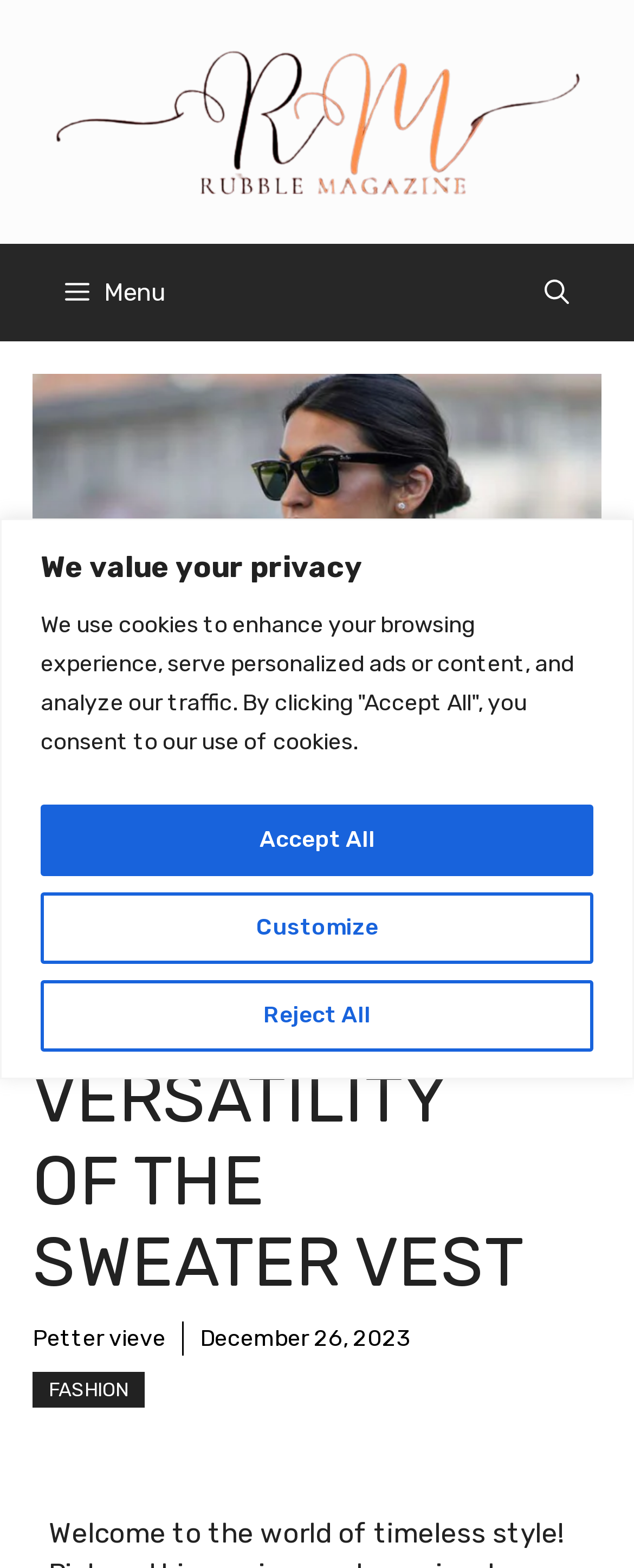Pinpoint the bounding box coordinates of the clickable element to carry out the following instruction: "Open search."

[0.808, 0.156, 0.949, 0.218]